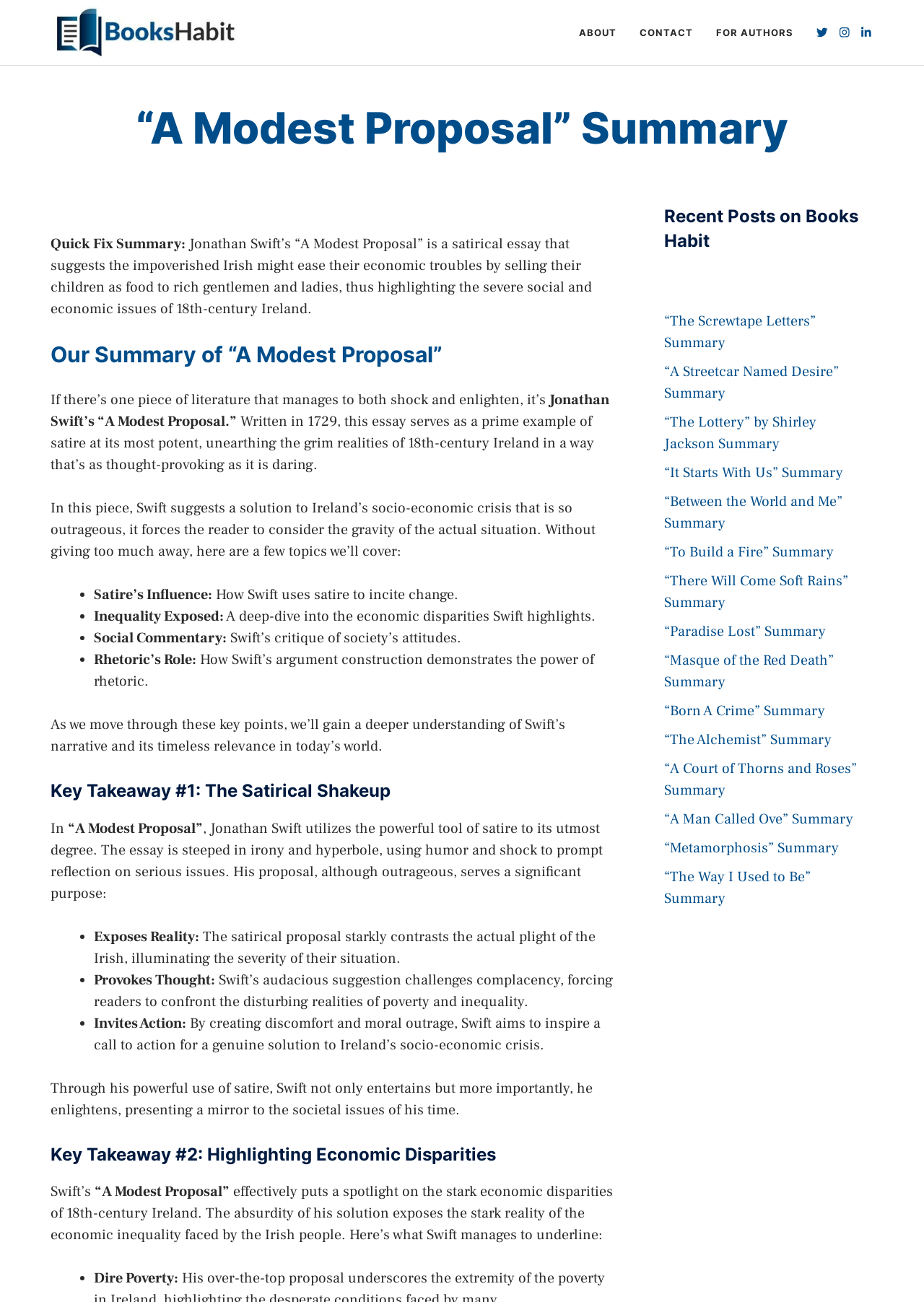What is the title of the main essay?
Using the visual information, reply with a single word or short phrase.

“A Modest Proposal”